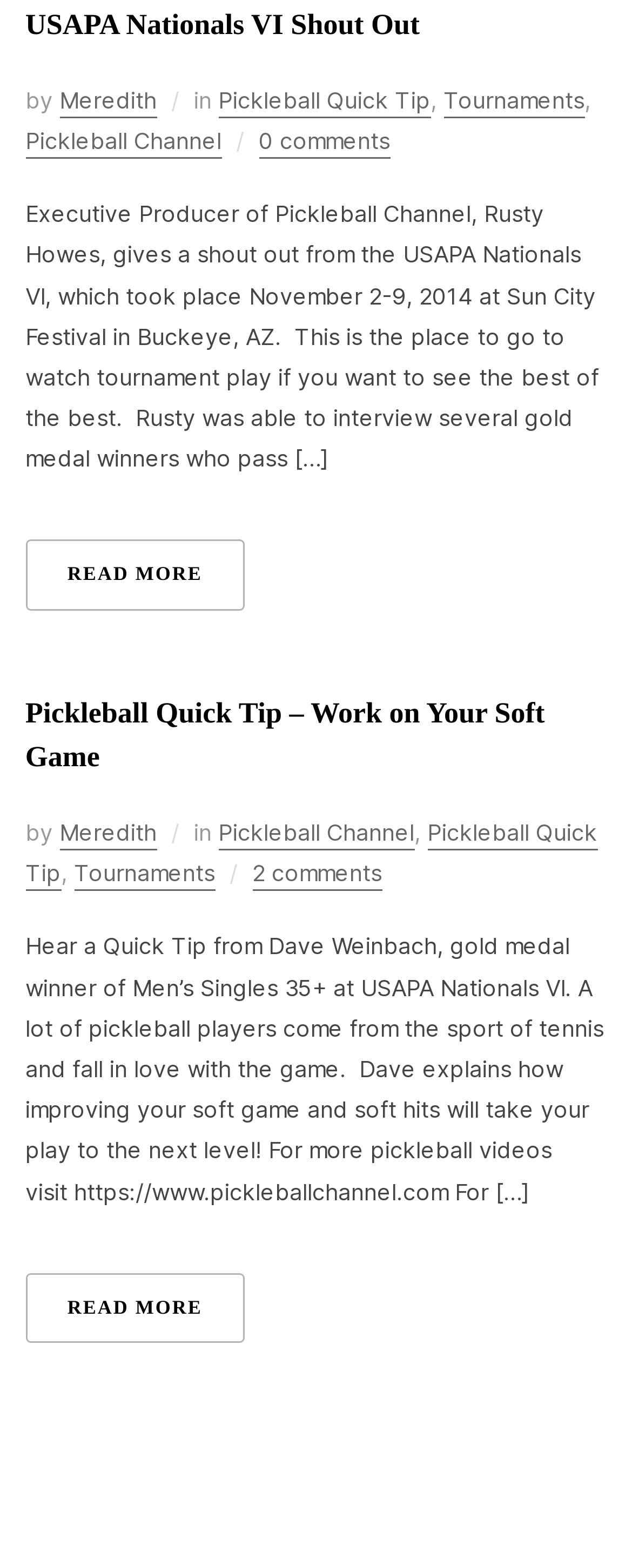Who is the author of the second article? Using the information from the screenshot, answer with a single word or phrase.

Meredith